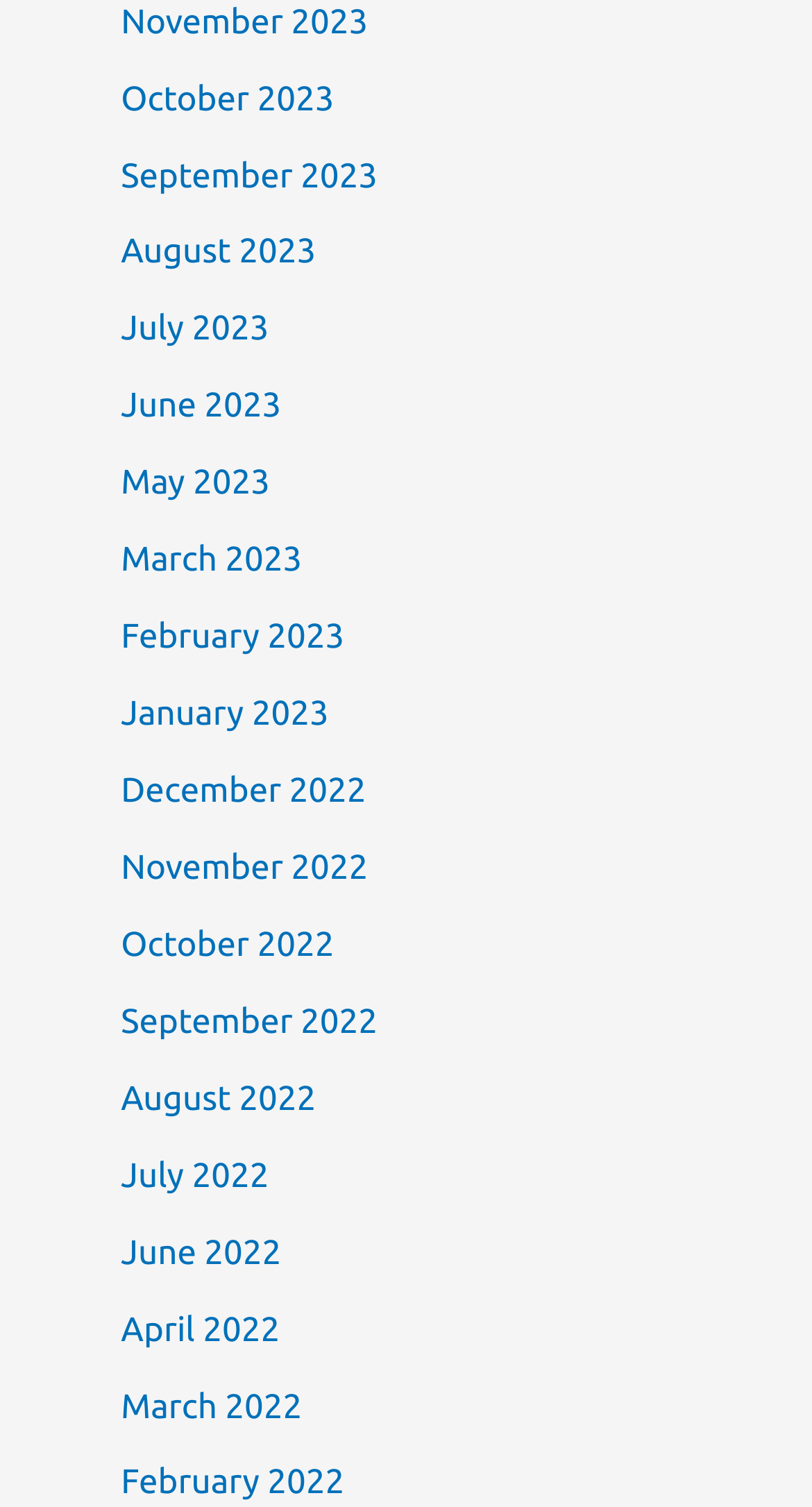Please pinpoint the bounding box coordinates for the region I should click to adhere to this instruction: "view November 2023".

[0.149, 0.002, 0.453, 0.027]